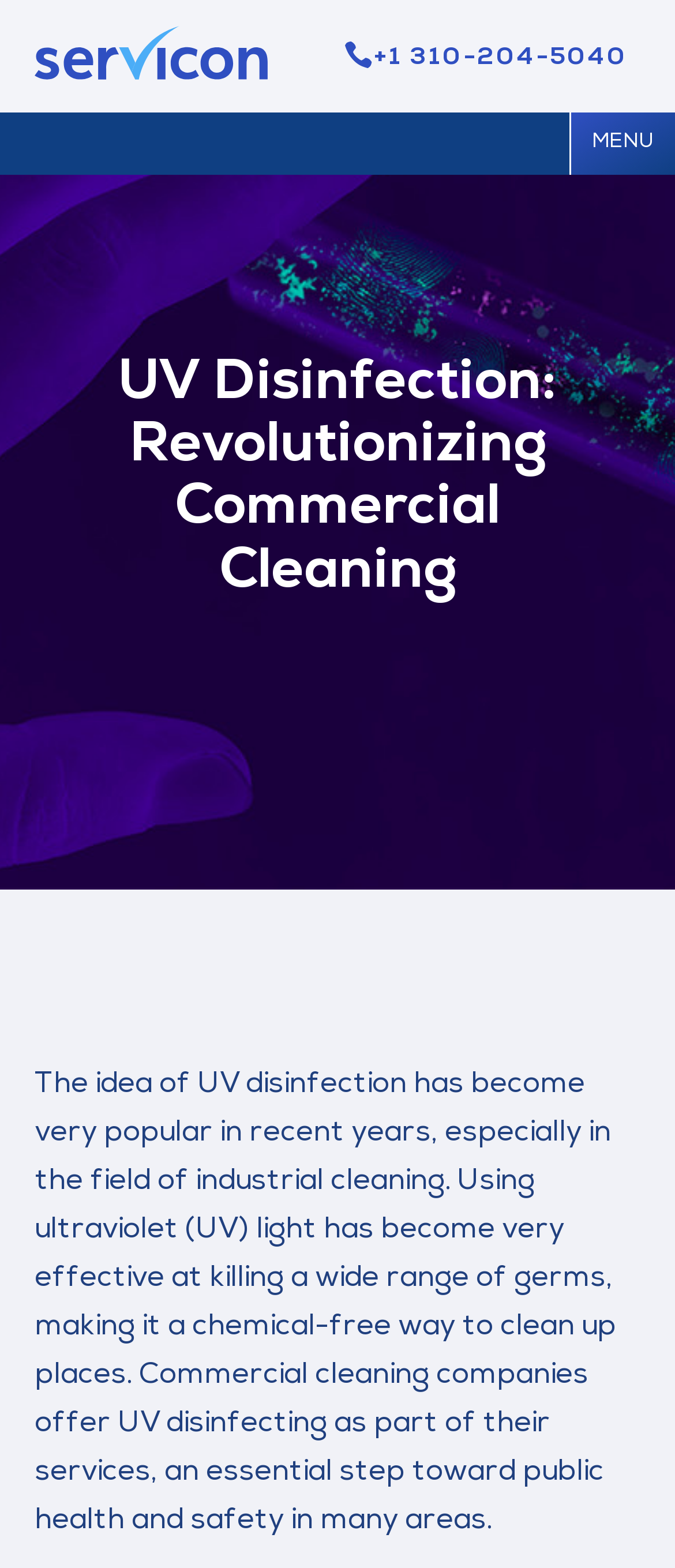Carefully examine the image and provide an in-depth answer to the question: What industry is UV disinfection used in?

The webpage mentions that UV disinfection is used in the field of industrial cleaning, and commercial cleaning companies offer UV disinfecting as part of their services.